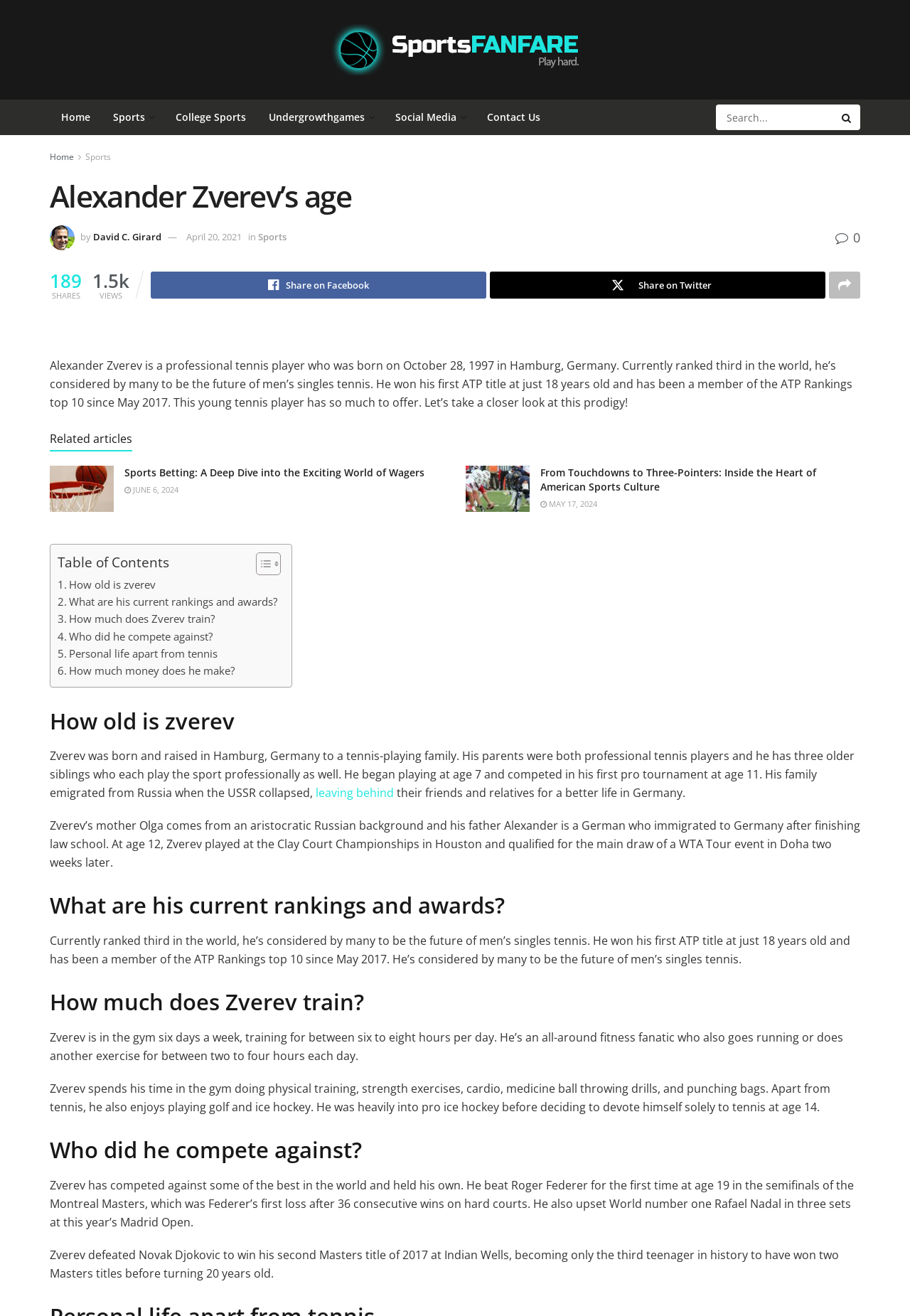What is Alexander Zverev's current ranking?
Answer with a single word or phrase, using the screenshot for reference.

Third in the world